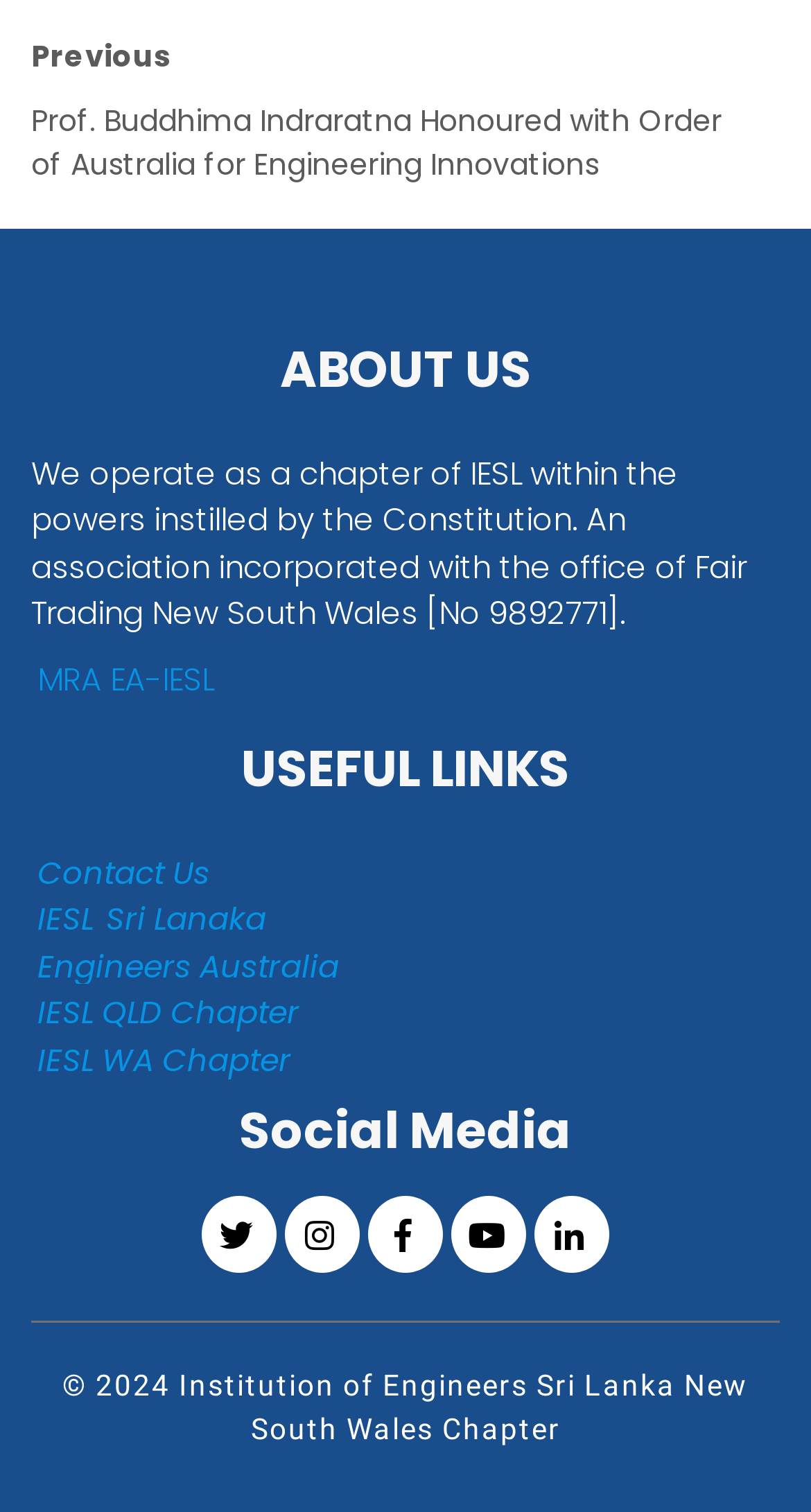Predict the bounding box coordinates of the area that should be clicked to accomplish the following instruction: "Contact Us". The bounding box coordinates should consist of four float numbers between 0 and 1, i.e., [left, top, right, bottom].

[0.038, 0.558, 0.267, 0.595]